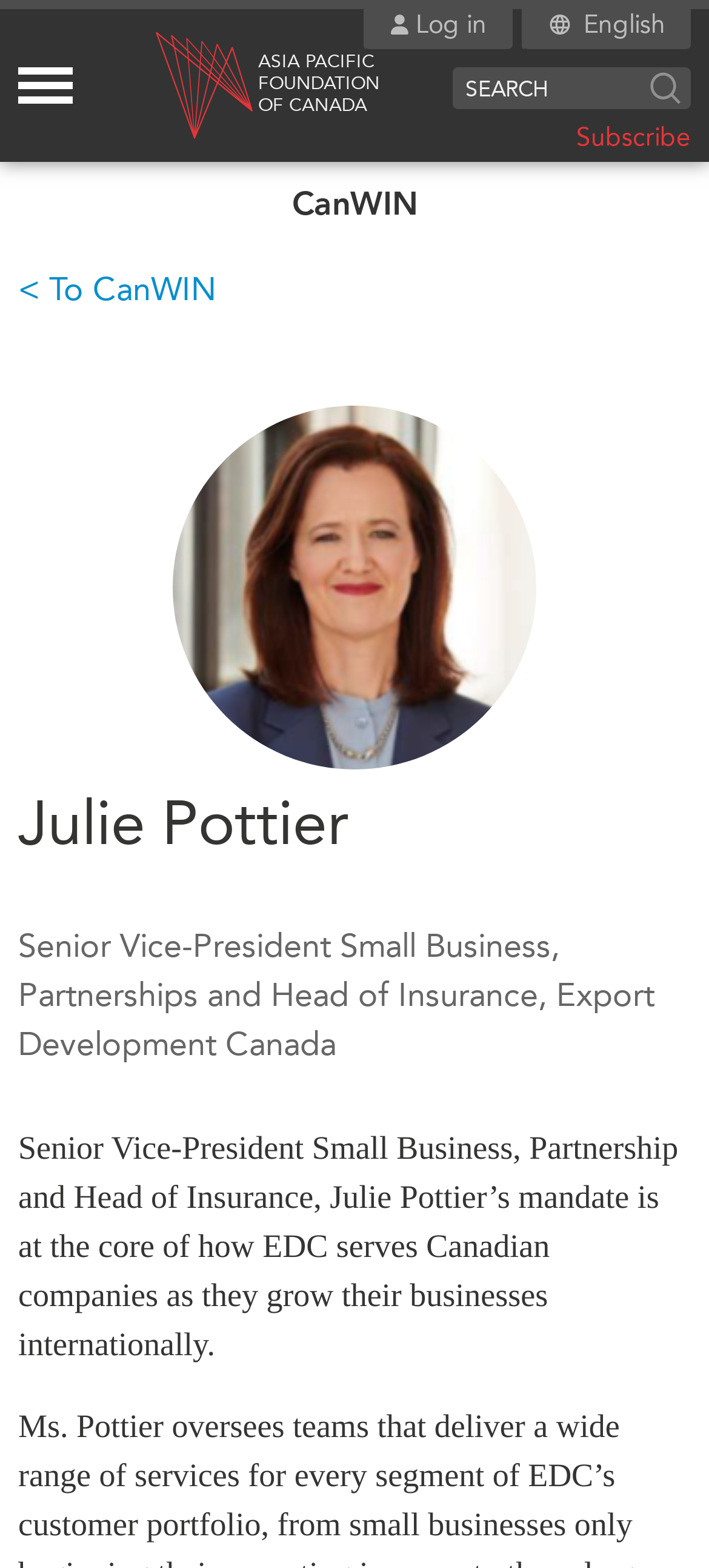Provide the bounding box coordinates of the section that needs to be clicked to accomplish the following instruction: "Create a quiz."

None